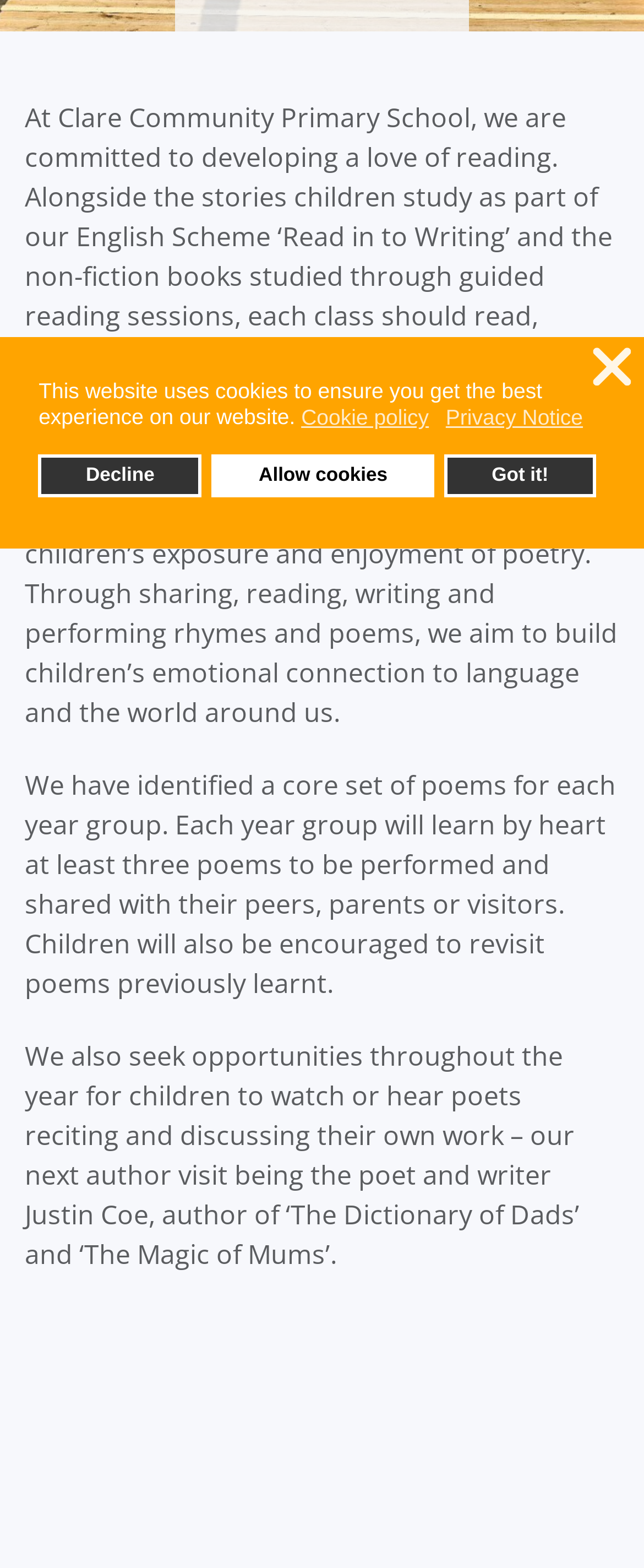Identify the bounding box of the UI element described as follows: "title="search"". Provide the coordinates as four float numbers in the range of 0 to 1 [left, top, right, bottom].

None